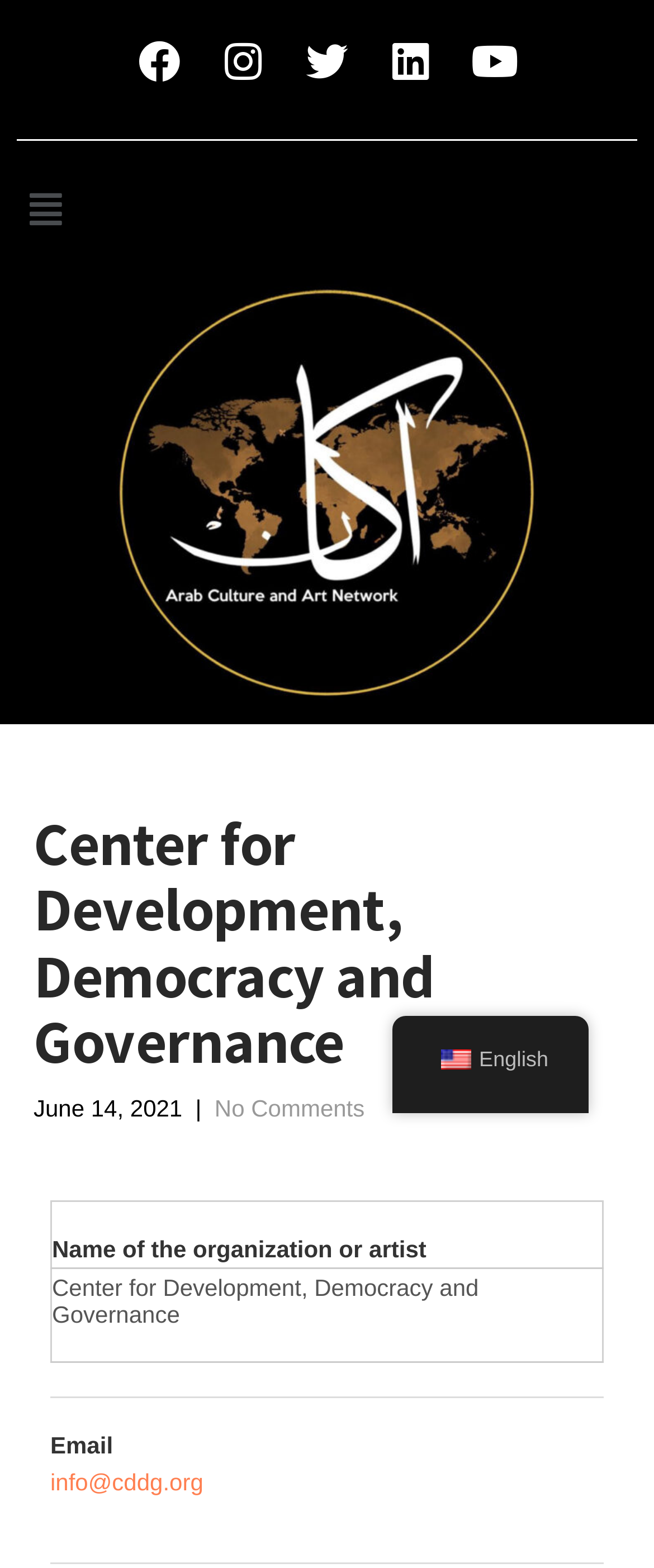Pinpoint the bounding box coordinates of the element that must be clicked to accomplish the following instruction: "Open Facebook page". The coordinates should be in the format of four float numbers between 0 and 1, i.e., [left, top, right, bottom].

[0.179, 0.012, 0.308, 0.065]